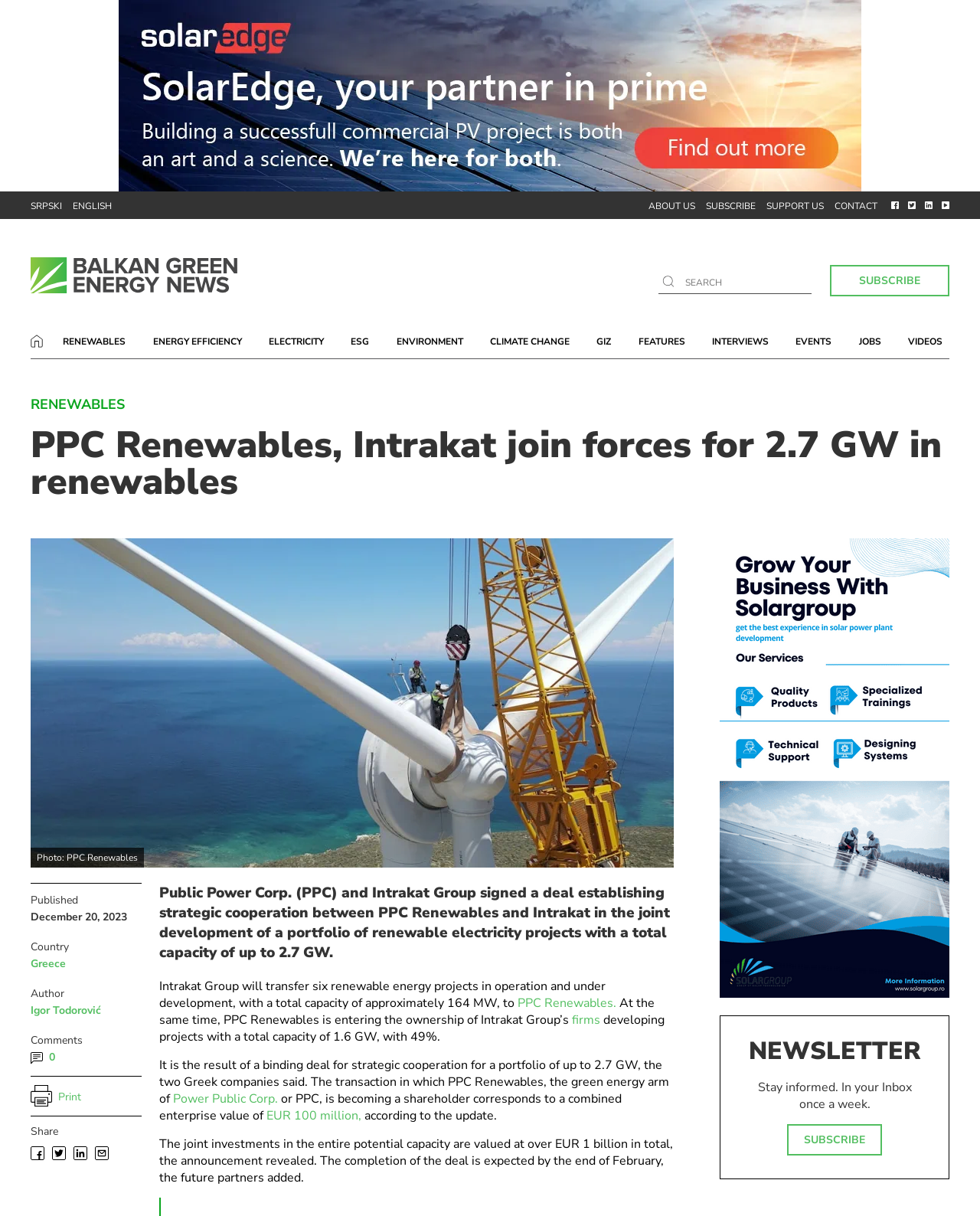Return the bounding box coordinates of the UI element that corresponds to this description: "GIZ". The coordinates must be given as four float numbers in the range of 0 and 1, [left, top, right, bottom].

[0.605, 0.273, 0.628, 0.289]